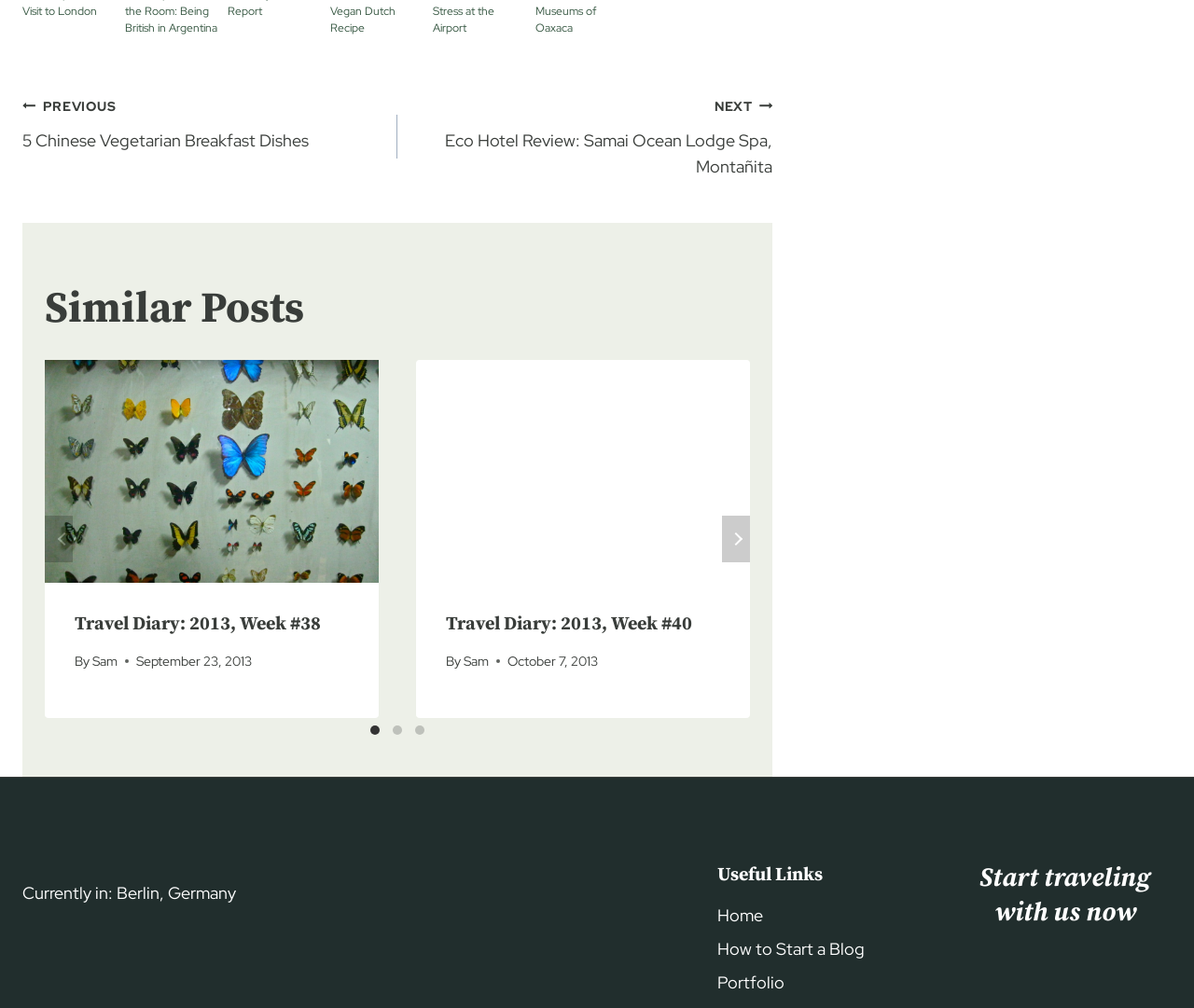How many navigation links are there?
Using the image, provide a concise answer in one word or a short phrase.

2